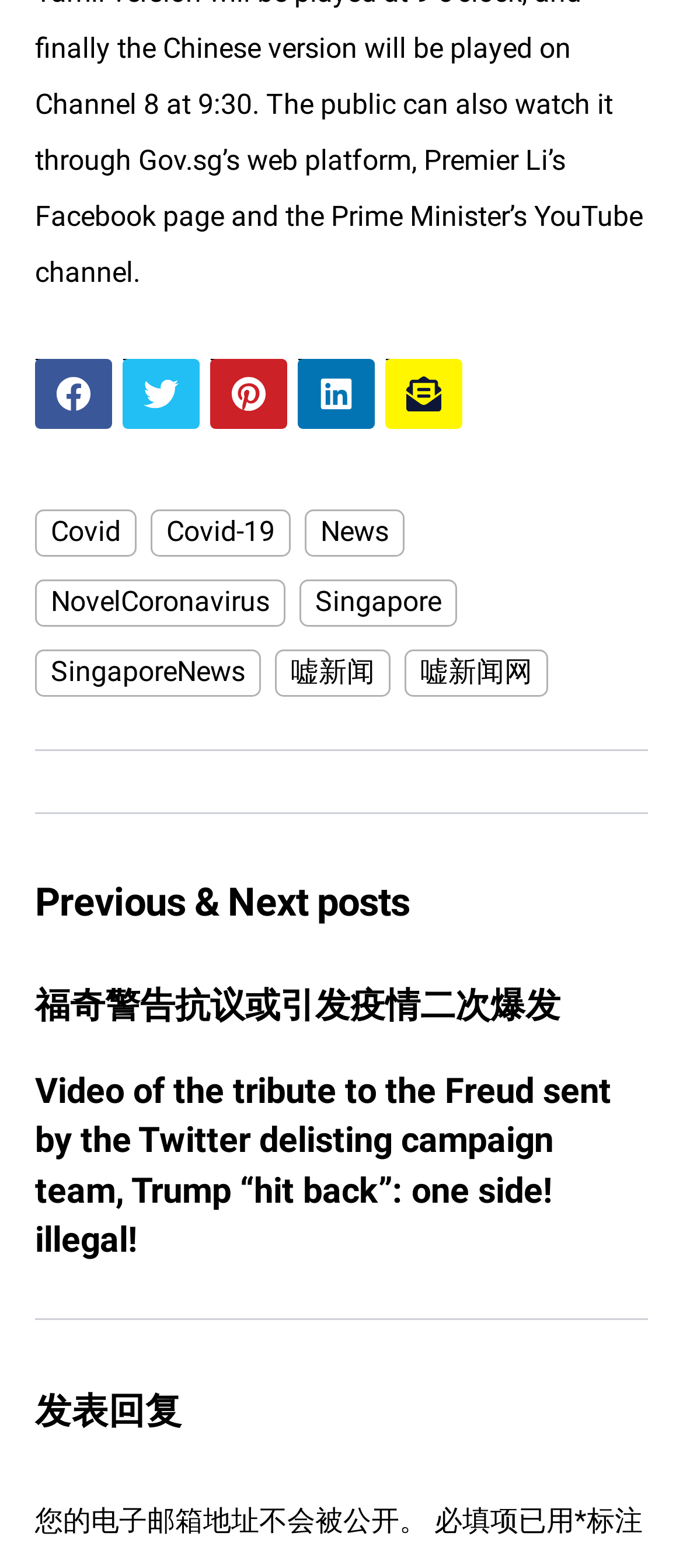Given the element description, predict the bounding box coordinates in the format (top-left x, top-left y, bottom-right x, bottom-right y). Make sure all values are between 0 and 1. Here is the element description: aria-label="Share article to mail"

[0.564, 0.229, 0.677, 0.274]